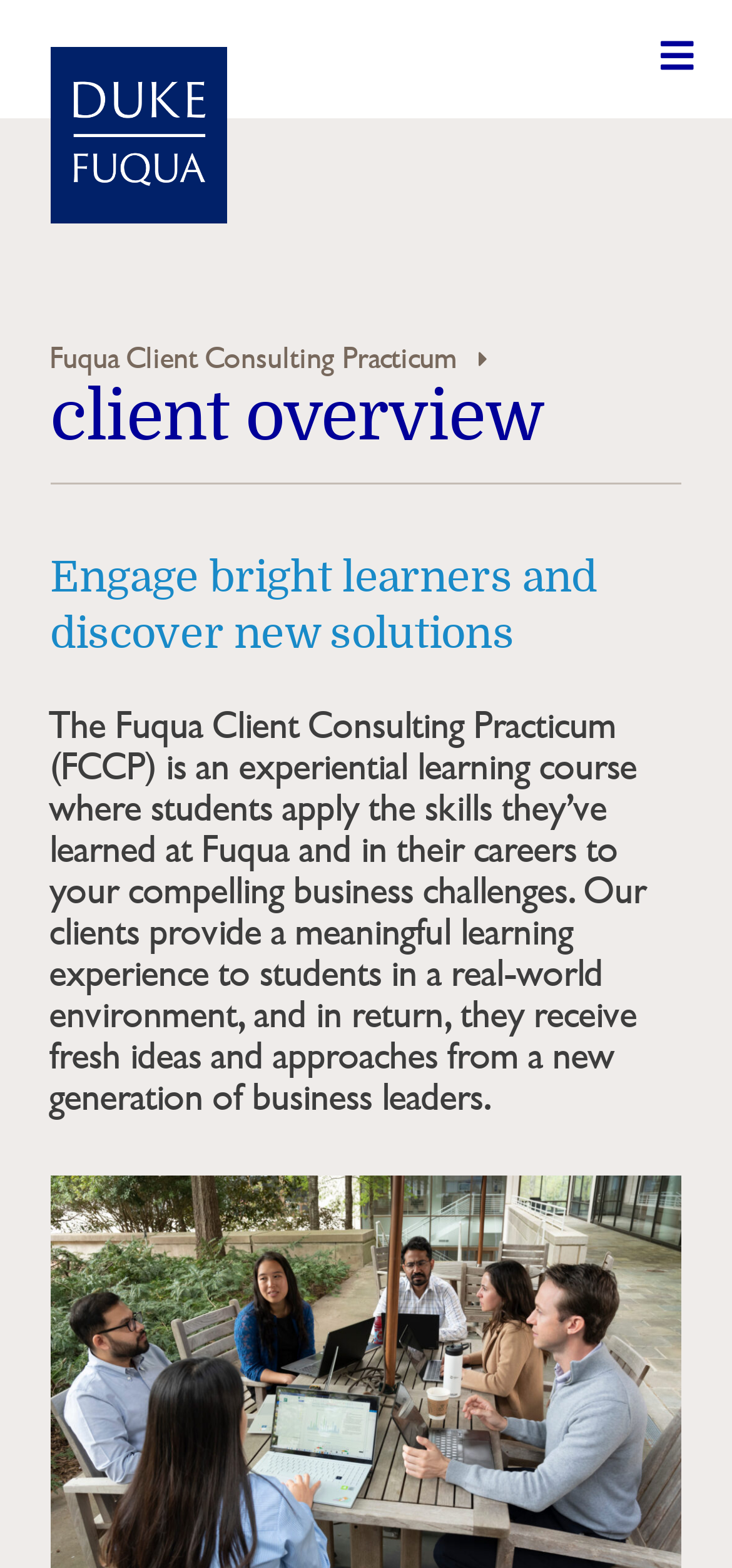Provide the bounding box coordinates of the HTML element this sentence describes: "Fuqua Client Consulting Practicum". The bounding box coordinates consist of four float numbers between 0 and 1, i.e., [left, top, right, bottom].

[0.068, 0.217, 0.625, 0.241]